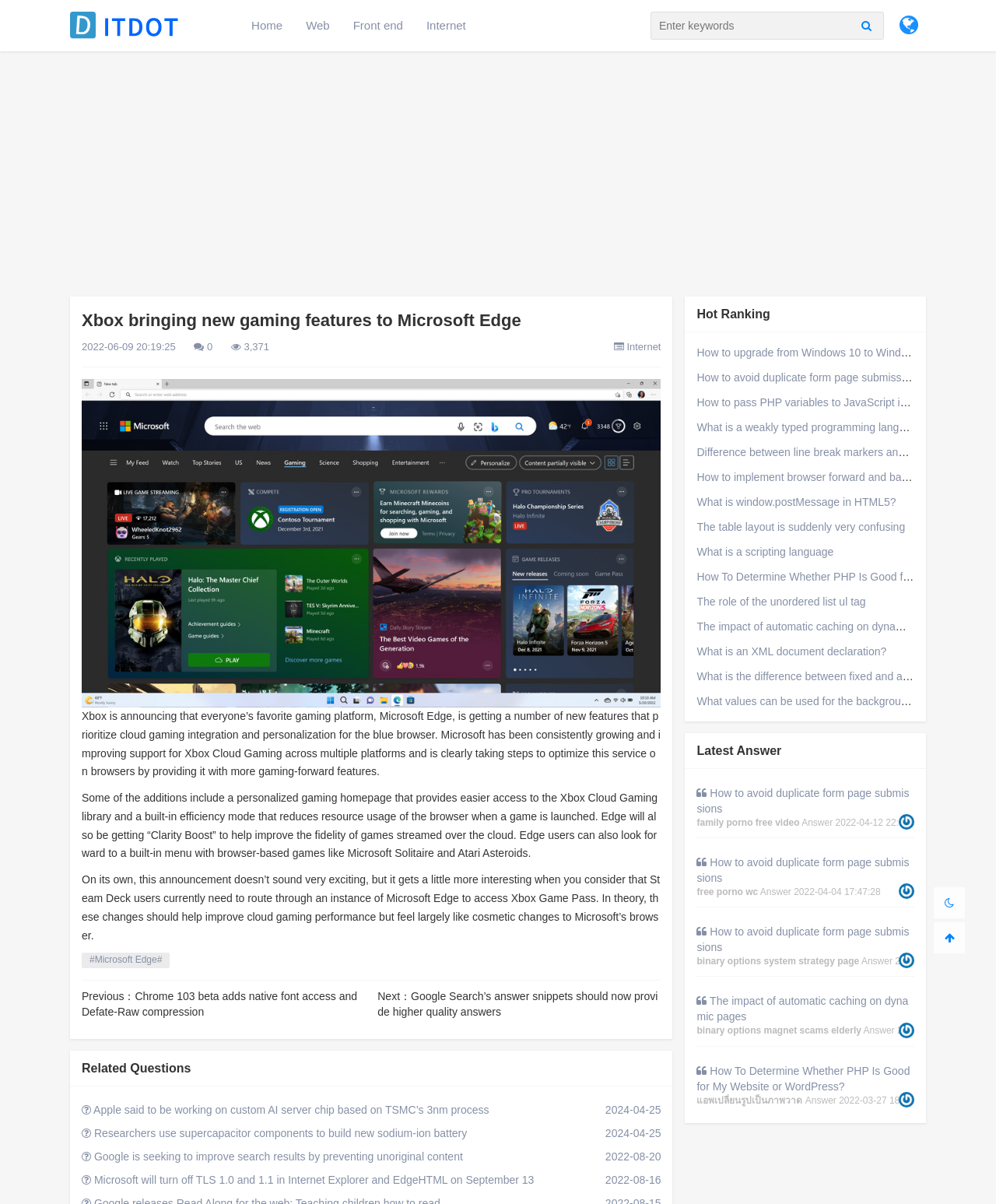Specify the bounding box coordinates (top-left x, top-left y, bottom-right x, bottom-right y) of the UI element in the screenshot that matches this description: Master of Refractive Surgery (MORS)

None